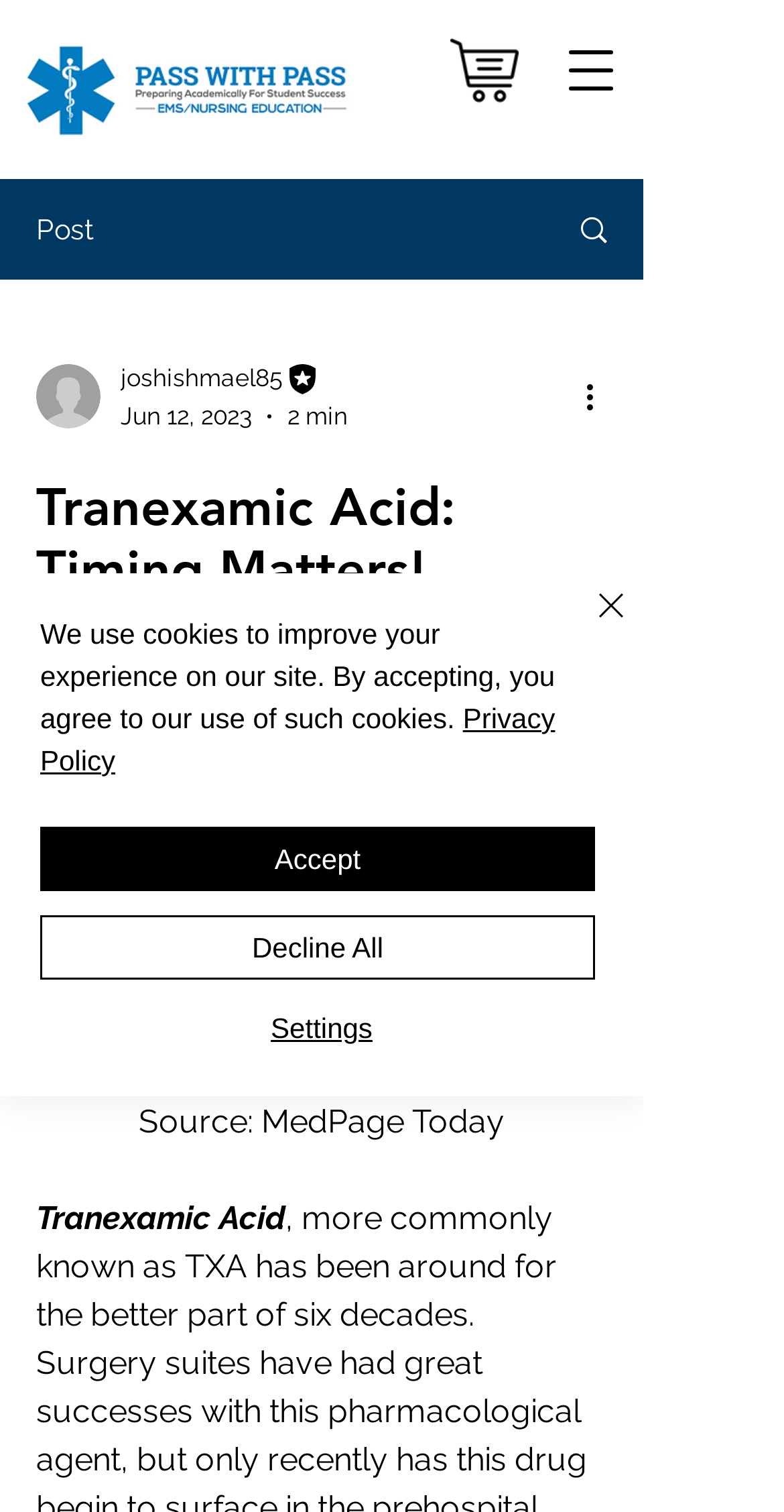Please respond to the question with a concise word or phrase:
What is the date of the article?

Jun 12, 2023